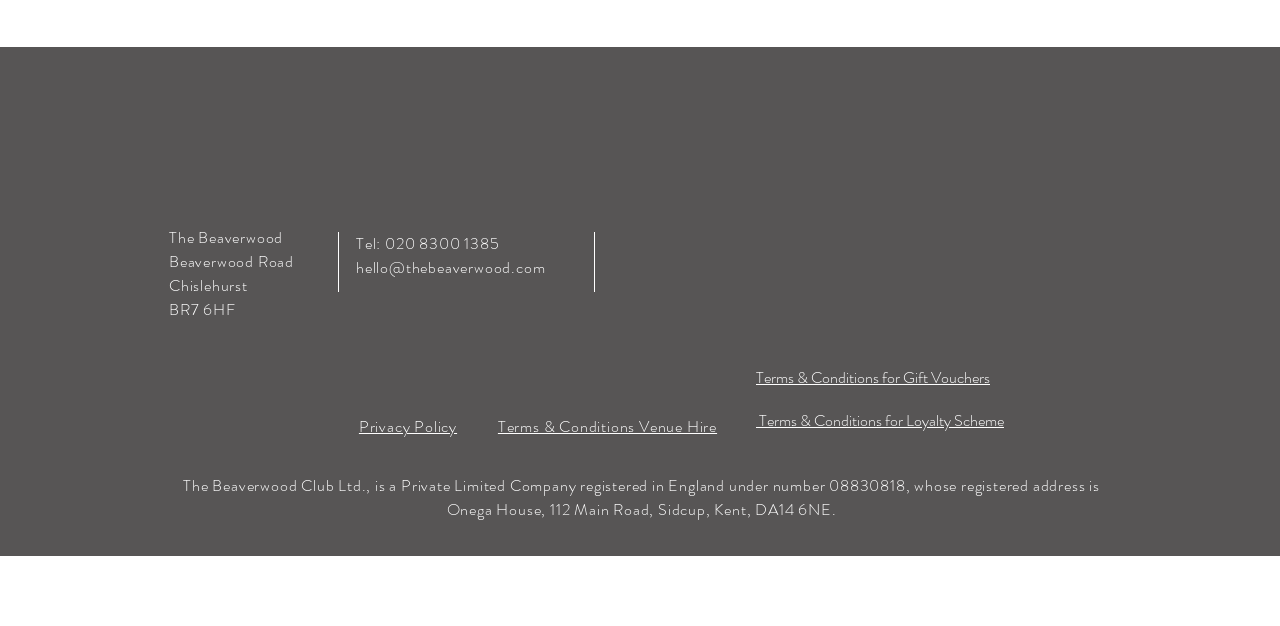Respond concisely with one word or phrase to the following query:
What social media platforms does The Beaverwood have?

Facebook, Instagram, Twitter